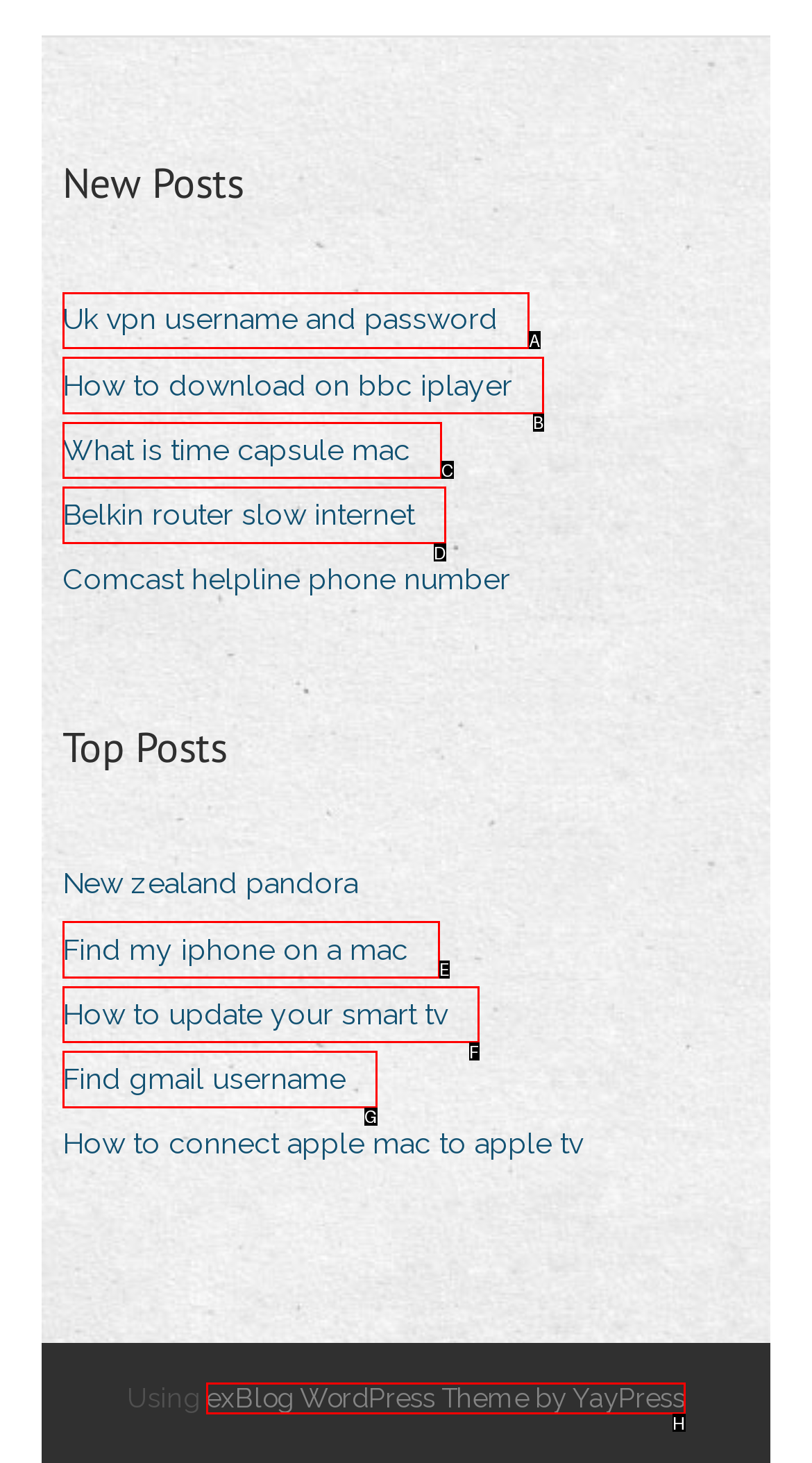Identify the letter that best matches this UI element description: Uk vpn username and password
Answer with the letter from the given options.

A